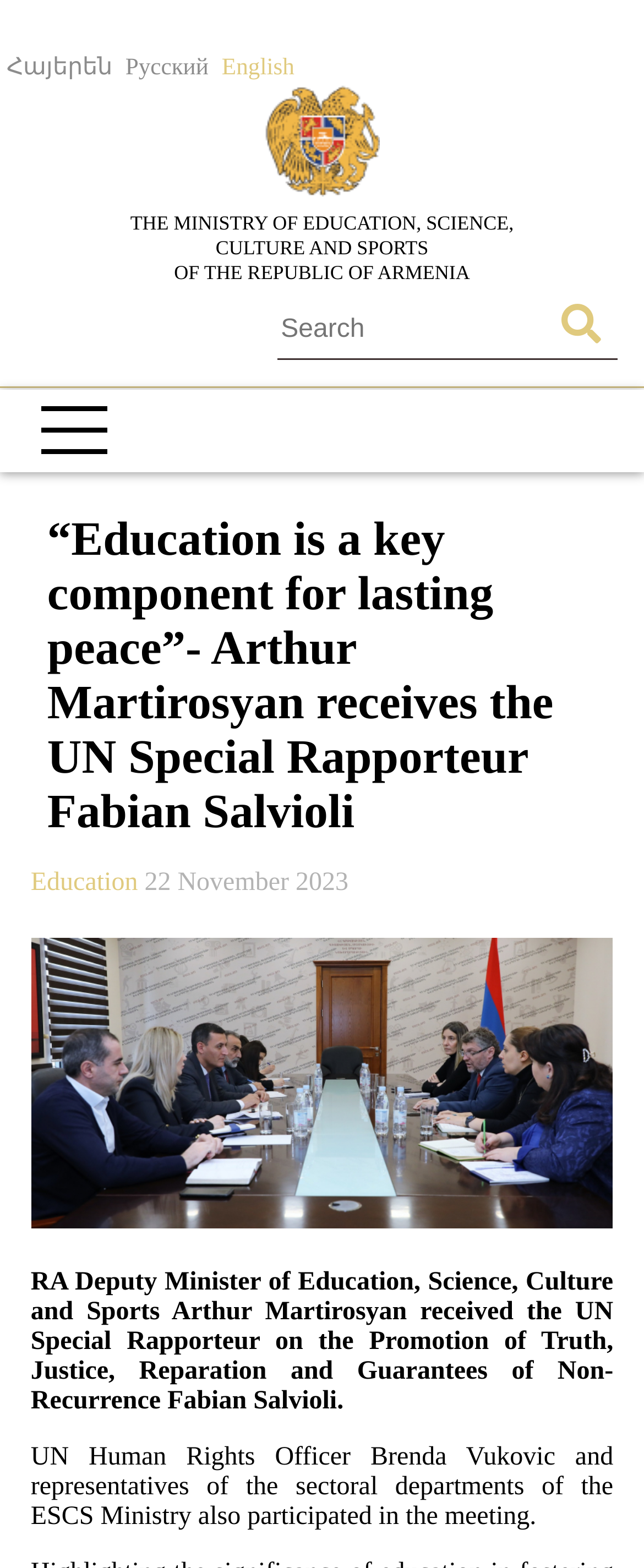Based on the element description "name="q" placeholder="Search"", predict the bounding box coordinates of the UI element.

[0.431, 0.193, 0.959, 0.23]